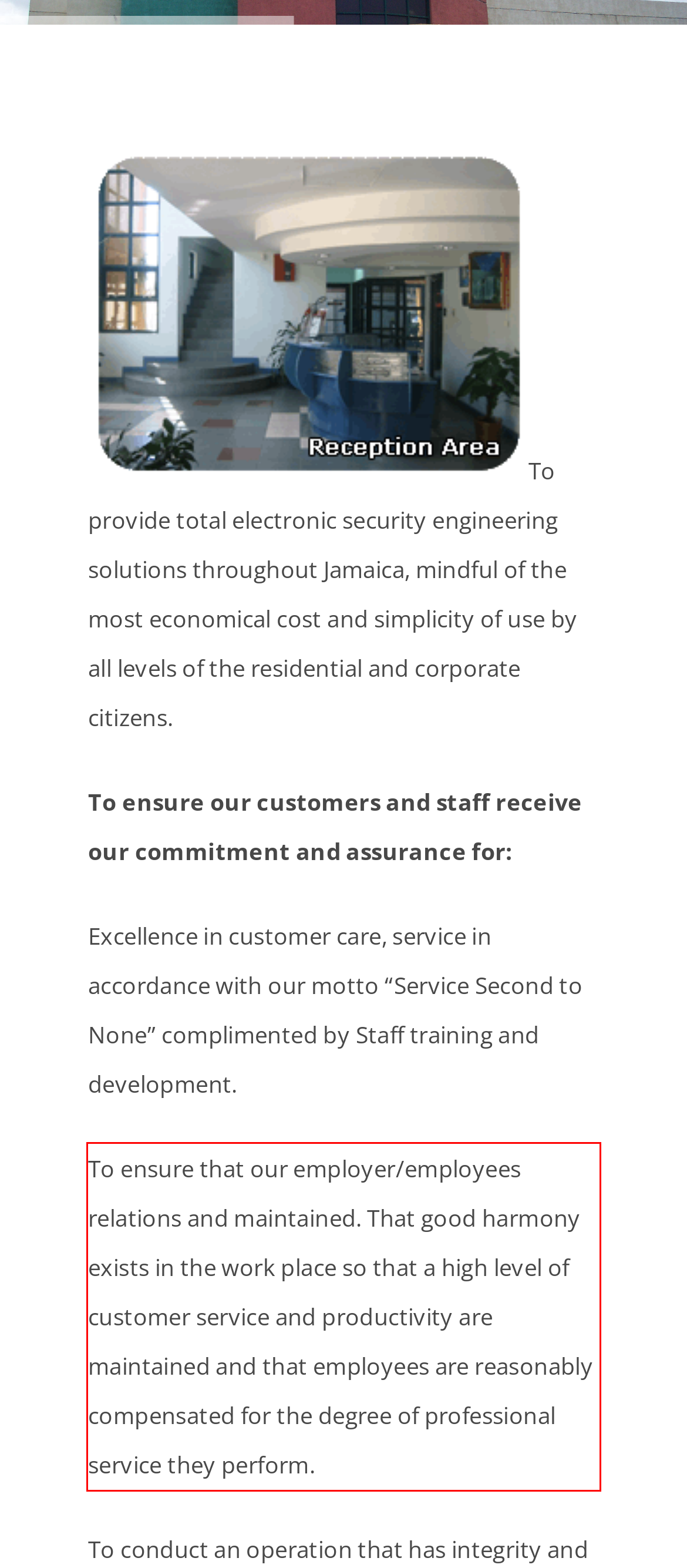You are provided with a screenshot of a webpage that includes a red bounding box. Extract and generate the text content found within the red bounding box.

To ensure that our employer/employees relations and maintained. That good harmony exists in the work place so that a high level of customer service and productivity are maintained and that employees are reasonably compensated for the degree of professional service they perform.